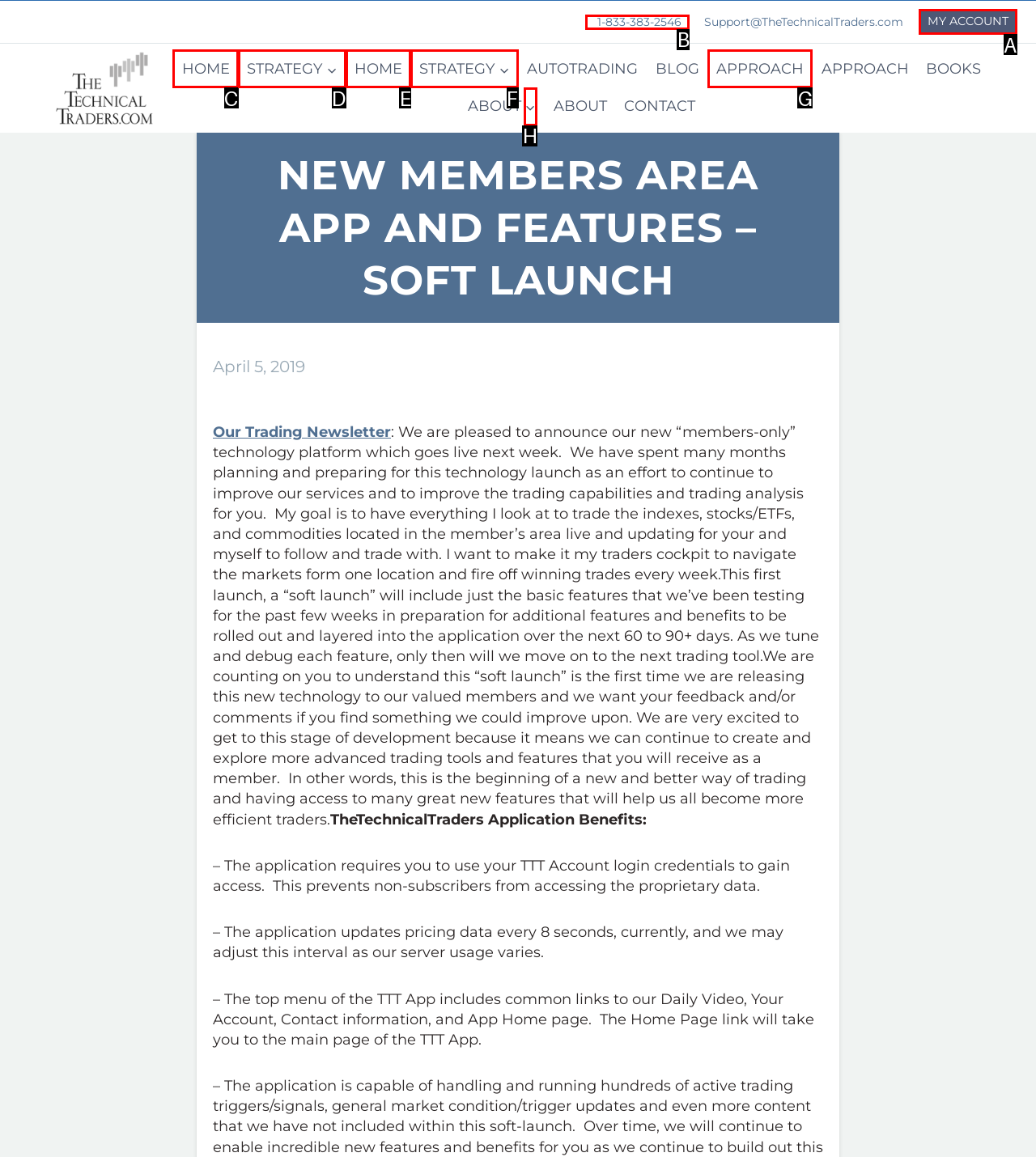Identify the HTML element that matches the description: MY ACCOUNT
Respond with the letter of the correct option.

A